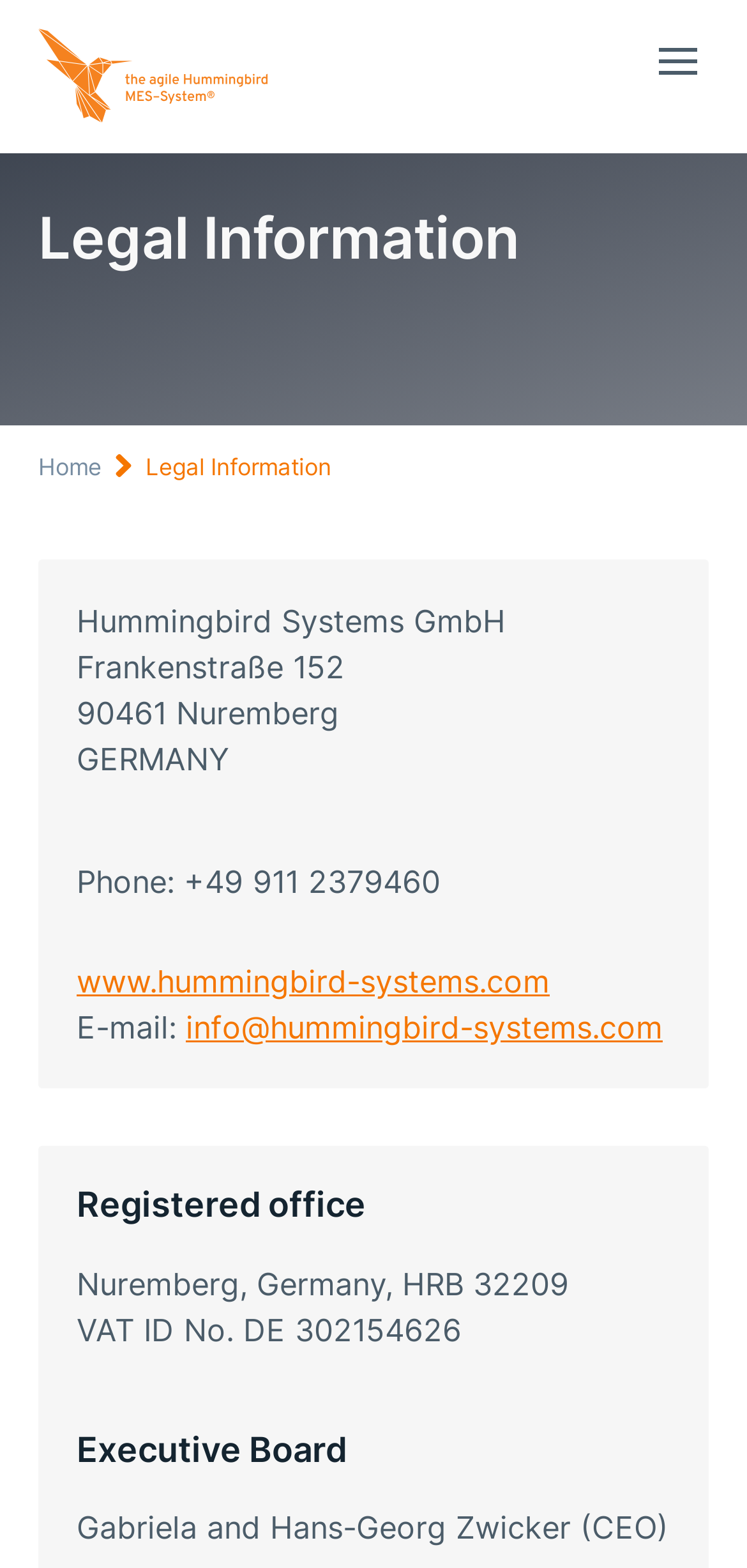Please find the bounding box coordinates in the format (top-left x, top-left y, bottom-right x, bottom-right y) for the given element description. Ensure the coordinates are floating point numbers between 0 and 1. Description: Legal Information

[0.195, 0.288, 0.444, 0.307]